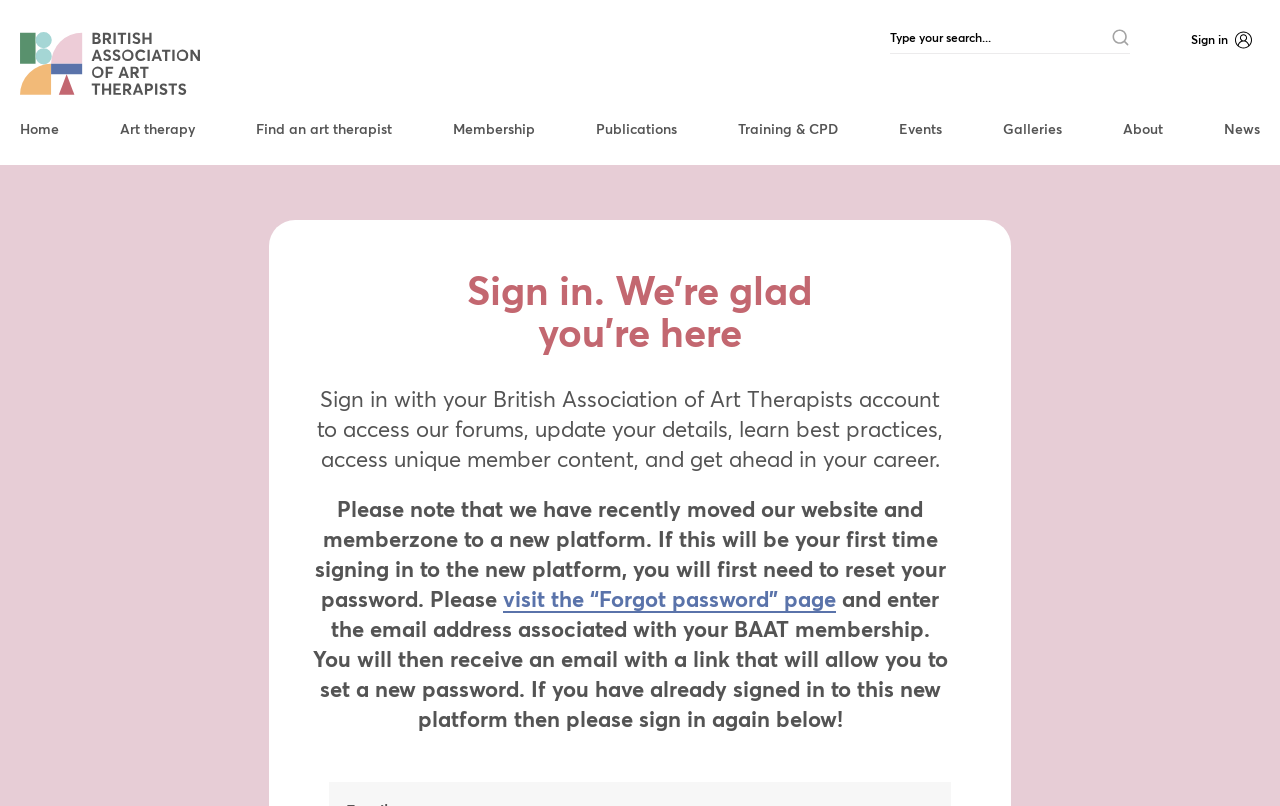Provide a thorough description of the webpage's content and layout.

The webpage is a sign-in page for the British Association of Art Therapists. At the top left, there is a link to the British Association of Art Therapists, accompanied by an image with the same name. Below this, there is a search bar with a textbox and a submit button, which has a small image on it. 

To the right of the search bar, there is a link to sign in. On the top navigation menu, there are nine links: Home, Art therapy, Find an art therapist, Membership, Publications, Training & CPD, Events, Galleries, and About. 

The main content of the page is a sign-in section, which has a heading "Sign in. We’re glad you’re here". Below this, there is a paragraph of text explaining the benefits of signing in with a British Association of Art Therapists account. 

Further down, there is a note about the website's recent move to a new platform, and instructions on how to reset a password. This includes a link to the "Forgot password" page. Finally, there is a message encouraging users to sign in again if they have already done so on the new platform.